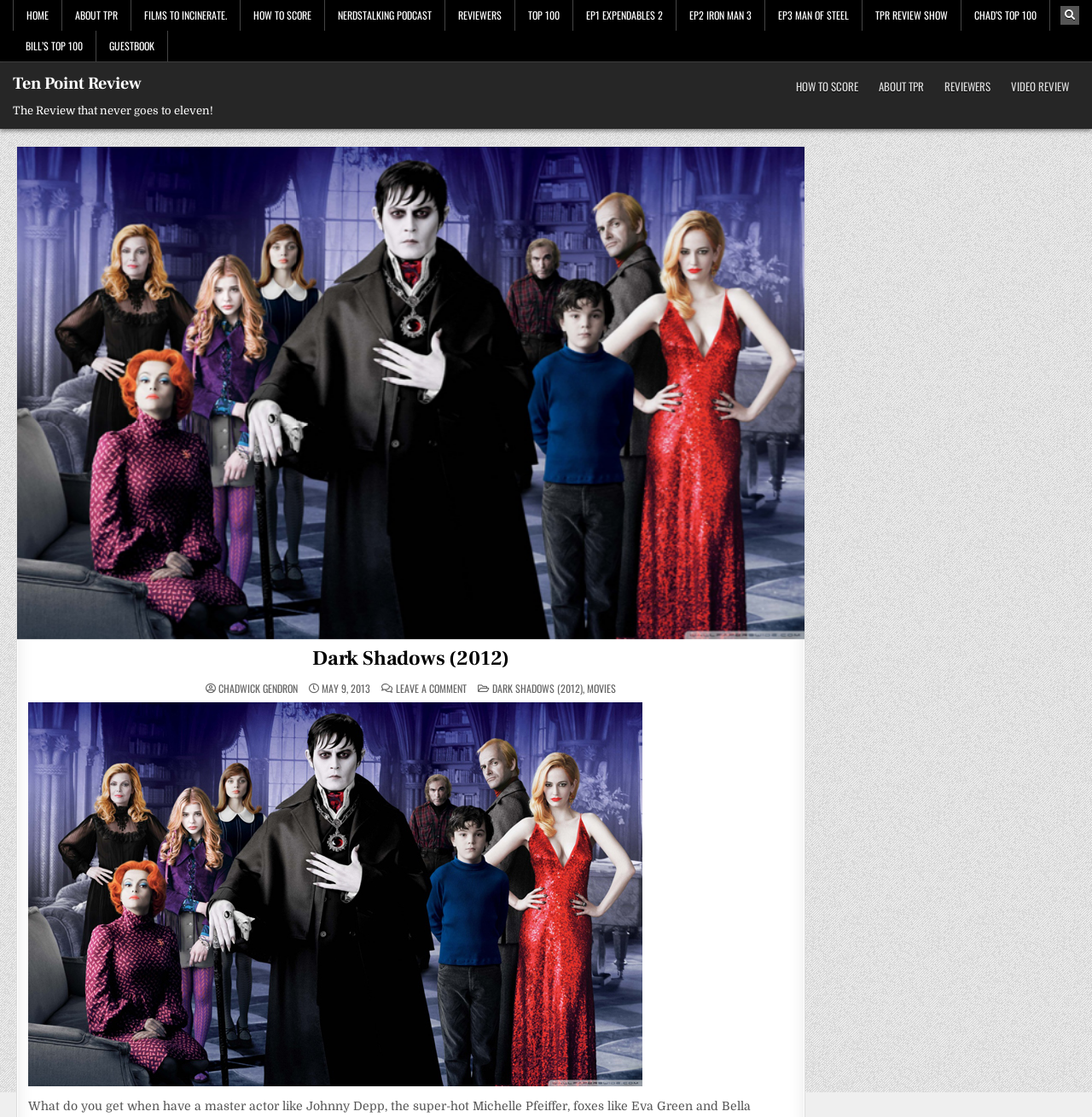Review the image closely and give a comprehensive answer to the question: What is the category of the movie being reviewed?

The category of the movie can be found by looking at the text 'MOVIES' which is located near the heading 'Dark Shadows (2012)', indicating that the movie being reviewed belongs to the category of MOVIES.